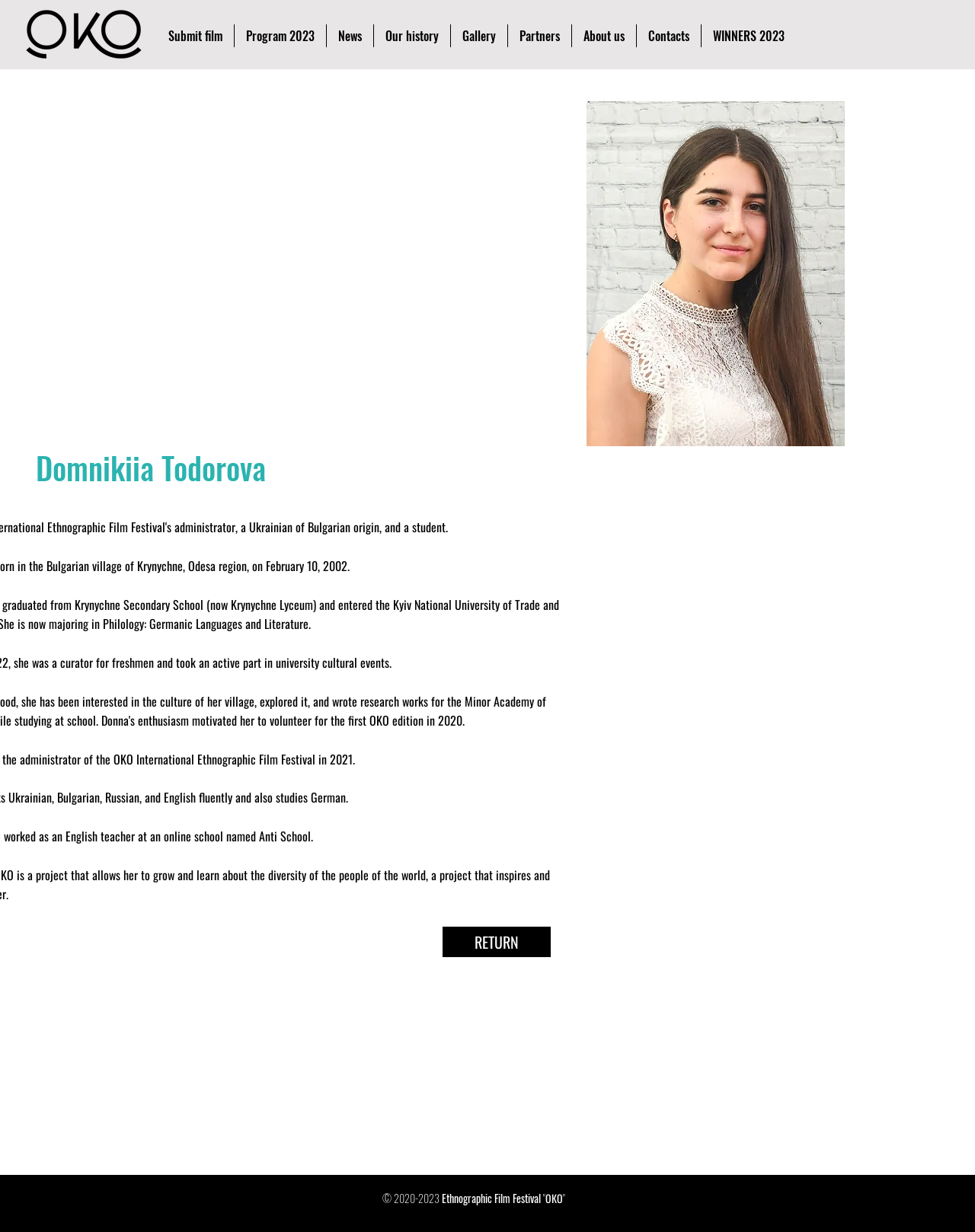What is the purpose of the 'Submit film' link?
Provide an in-depth and detailed explanation in response to the question.

The 'Submit film' link is located in the navigation section of the webpage, suggesting that it is a call to action for users to submit their films to the festival. This is a common feature of film festival websites, where filmmakers can submit their work for consideration.